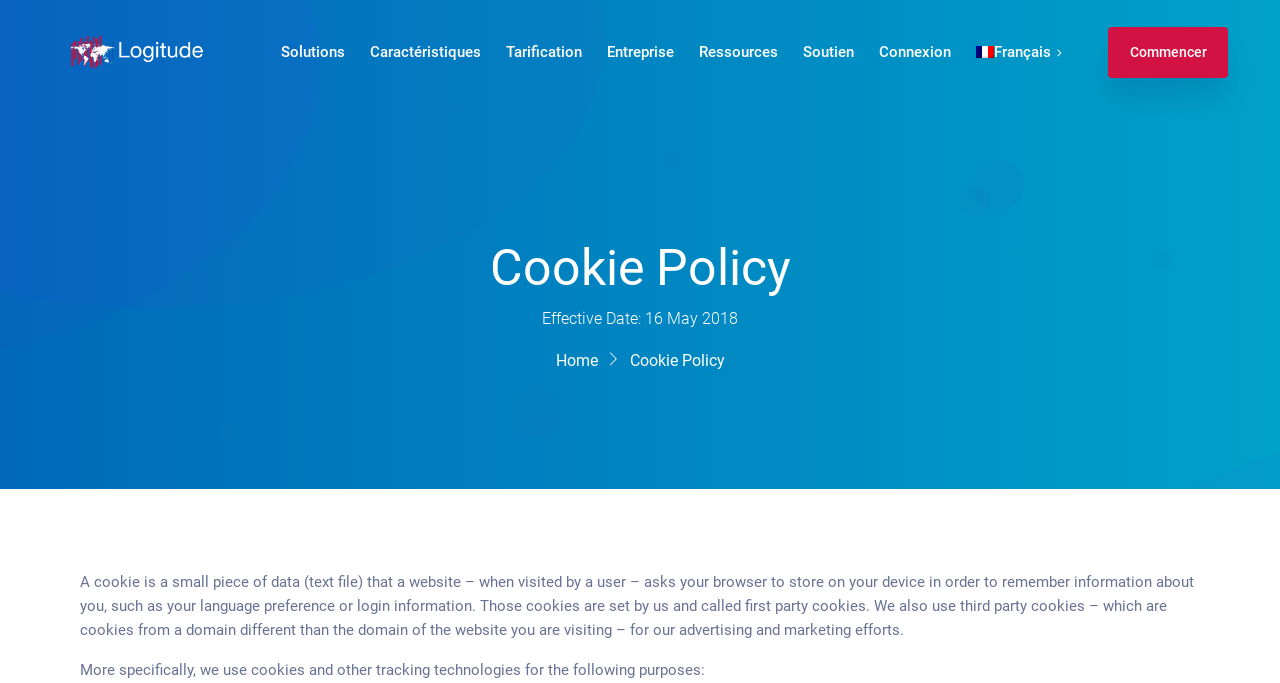Based on the element description, predict the bounding box coordinates (top-left x, top-left y, bottom-right x, bottom-right y) for the UI element in the screenshot: Ressources vidéo

[0.538, 0.275, 0.692, 0.328]